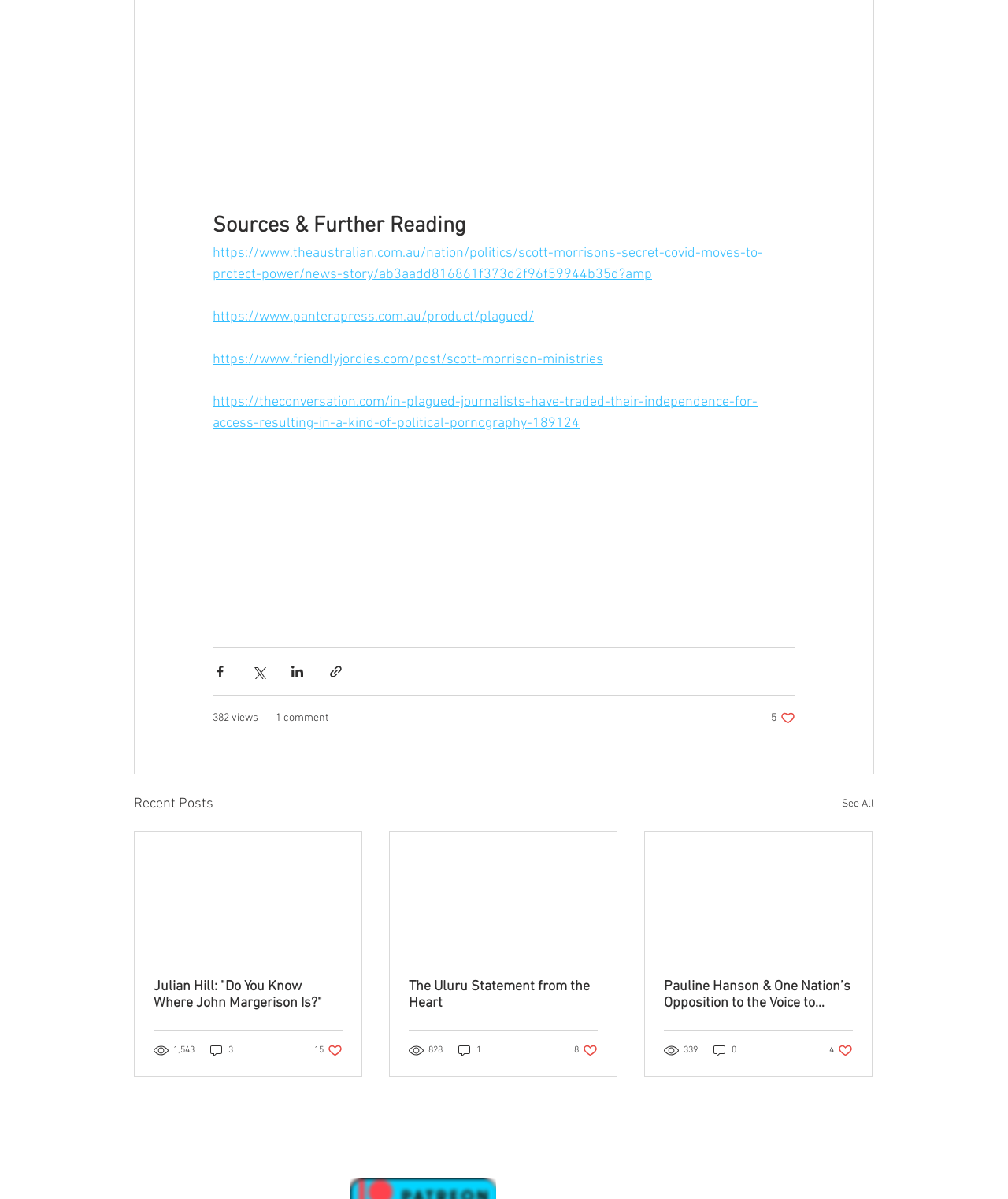How many views does the second article have?
Examine the image closely and answer the question with as much detail as possible.

I found the view count of the second article by looking at the generic elements under the second article. The generic element '828 views' is located at [0.405, 0.87, 0.441, 0.882], which suggests that the second article has 828 views.